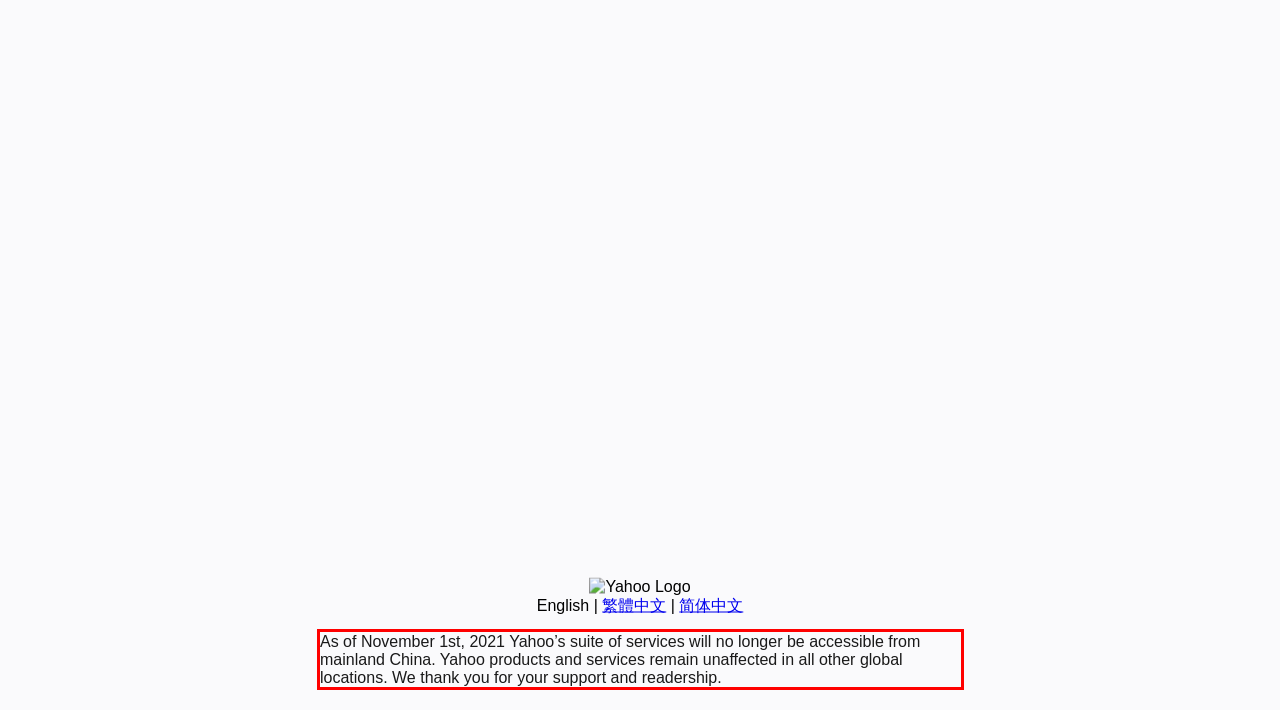You have a screenshot of a webpage with a red bounding box. Use OCR to generate the text contained within this red rectangle.

As of November 1st, 2021 Yahoo’s suite of services will no longer be accessible from mainland China. Yahoo products and services remain unaffected in all other global locations. We thank you for your support and readership.